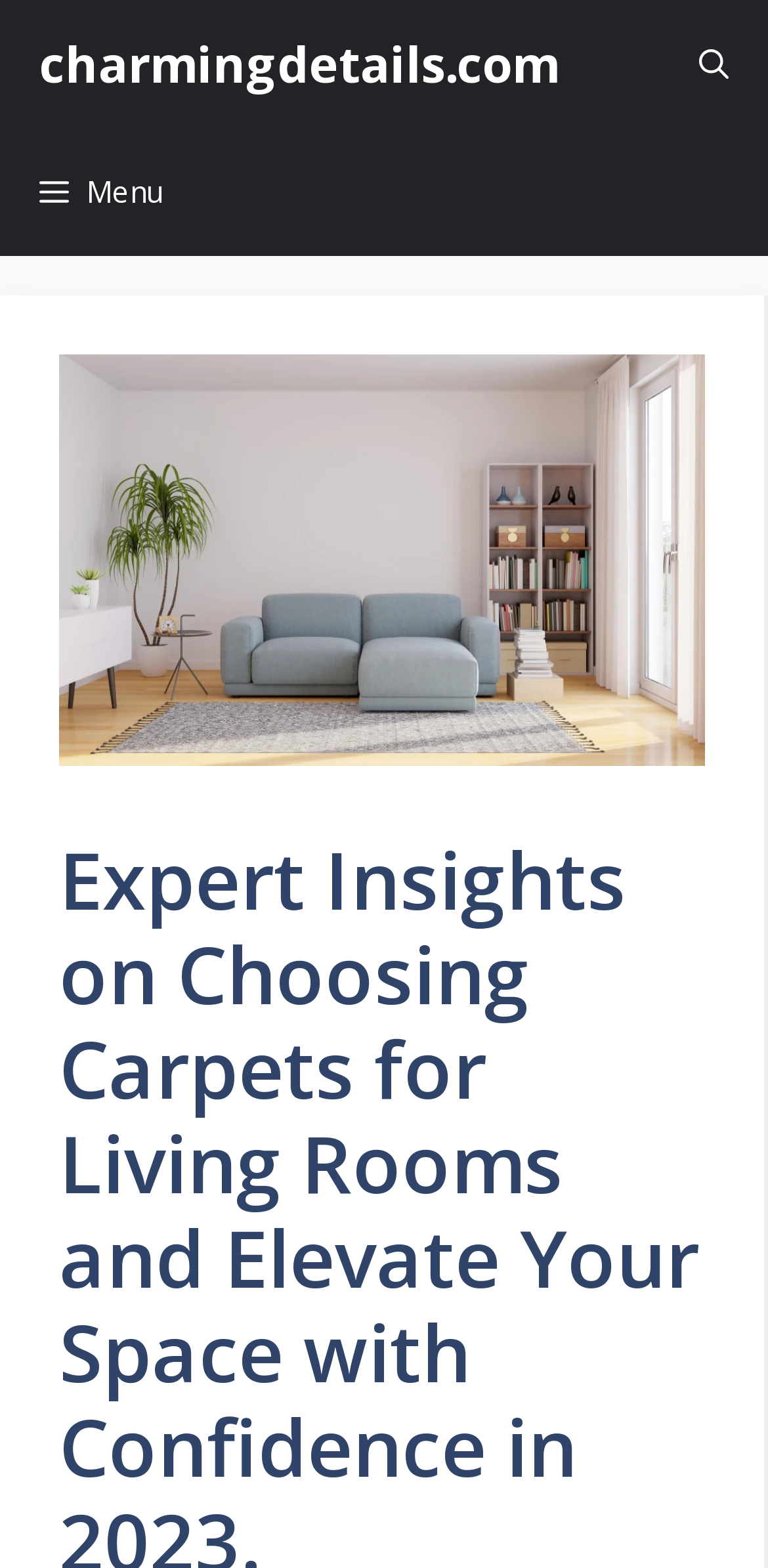Your task is to extract the text of the main heading from the webpage.

Expert Insights on Choosing Carpets for Living Rooms and Elevate Your Space with Confidence in 2023.